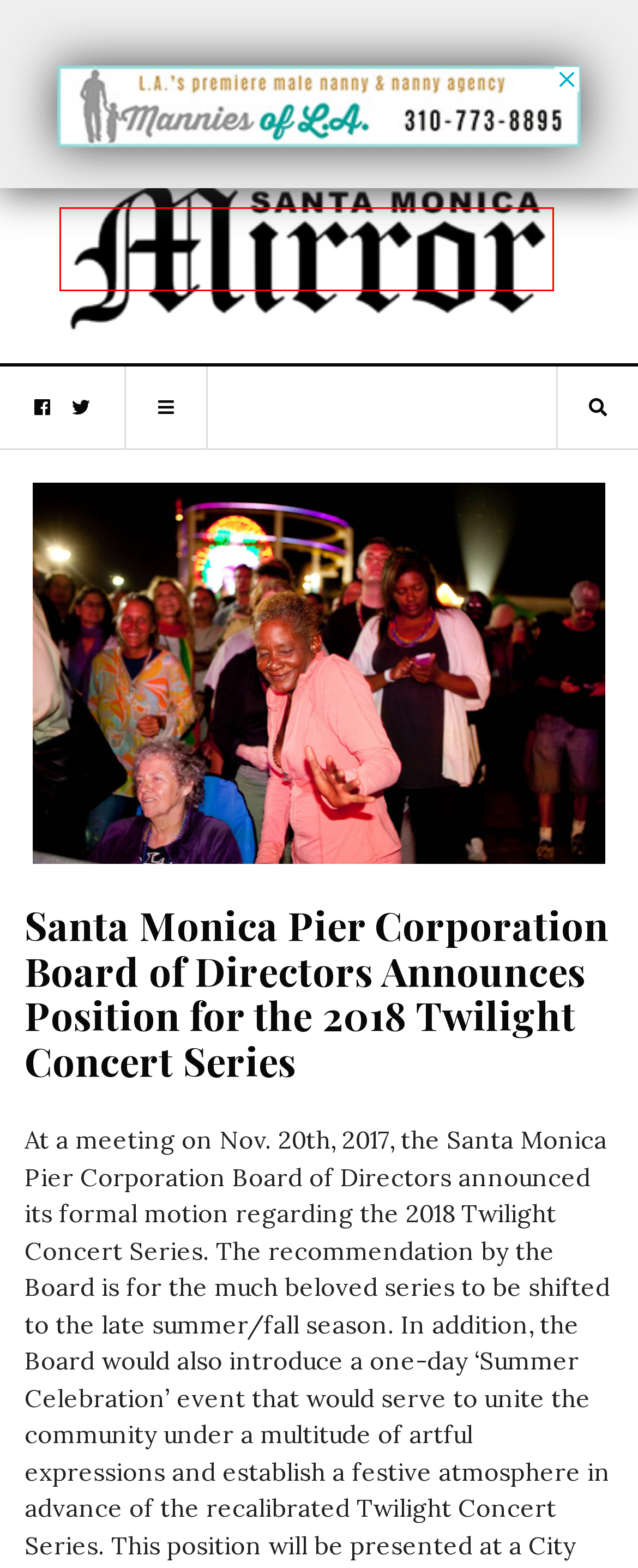Analyze the screenshot of a webpage with a red bounding box and select the webpage description that most accurately describes the new page resulting from clicking the element inside the red box. Here are the candidates:
A. Series Archives - SM Mirror
B. Film Review: Chevalier - SM Mirror
C. SM Mirror - Breaking News, Latest News, and Videos
D. Life and Arts Archives - SM Mirror
E. 2024 Summer Camp Guide - SM Mirror
F. Contact us - SM Mirror
G. Film Review: Past Lives - SM Mirror
H. Position Archives - SM Mirror

C